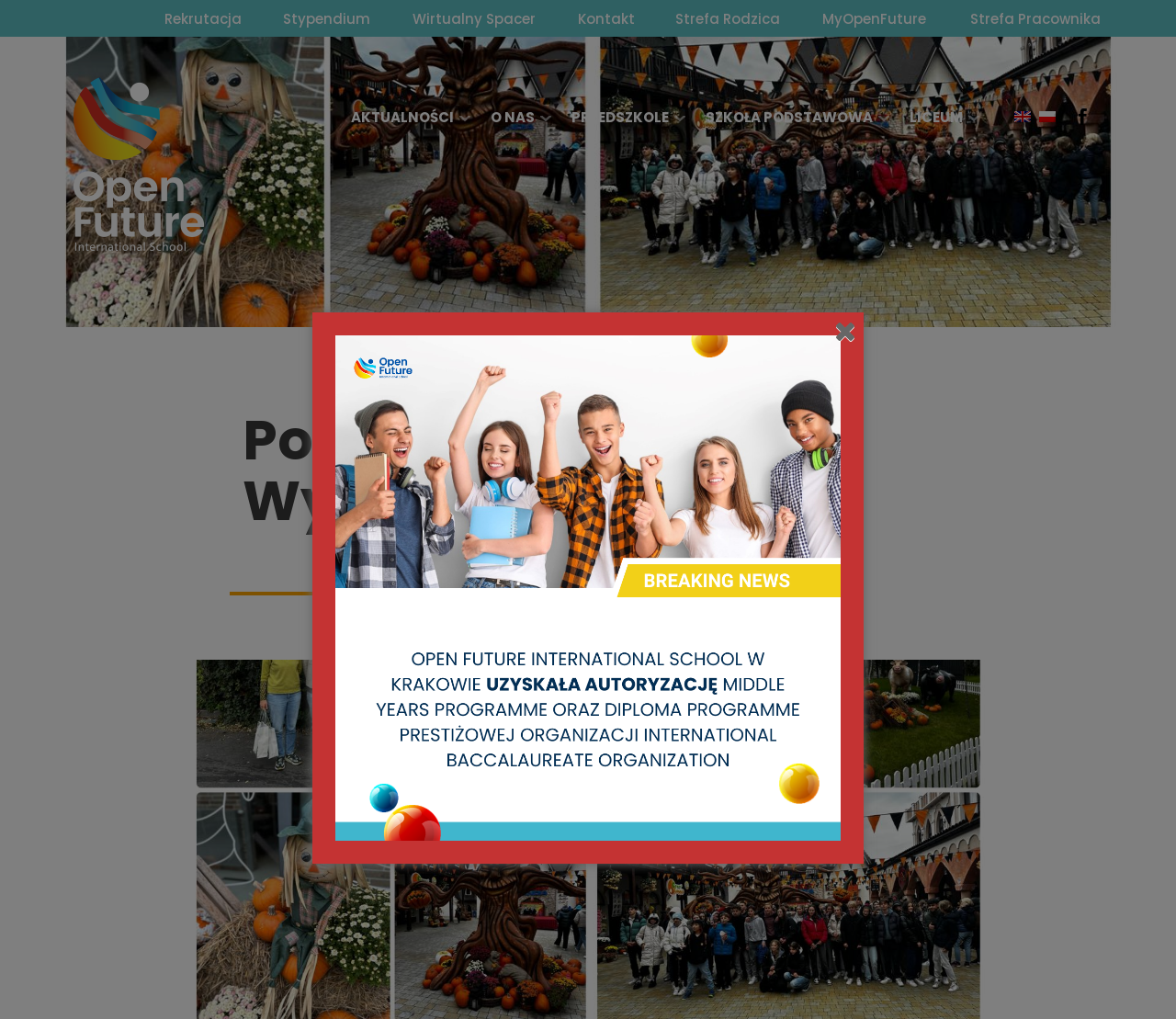Provide a comprehensive description of the webpage.

The webpage is about Open Future International School, specifically focusing on the Polish-Dutch youth exchange program. At the top, there are seven links: "Rekrutacja", "Stypendium", "Wirtualny Spacer", "Kontakt", "Strefa Rodzica", "MyOpenFuture", and "Strefa Pracownika", aligned horizontally and evenly spaced.

Below these links, there is a prominent link to "Open Future International School" on the left side. On the right side, there are four generic elements with static text: "Aktualności", "O nas", "Przedszkole", and "Szkoła podstawowa", which are likely categories or sections of the school. Each of these elements has a corresponding static text label.

Further down, there are two more generic elements with static text: "Liceum" and another "Open Future" link with an accompanying image. Additionally, there are two language selection links, "pl" and "en", each with a corresponding flag image.

The main content of the page is a heading that reads "Polsko-Holenderska Wymiana Młodzieży", which is centered and takes up a significant portion of the page.